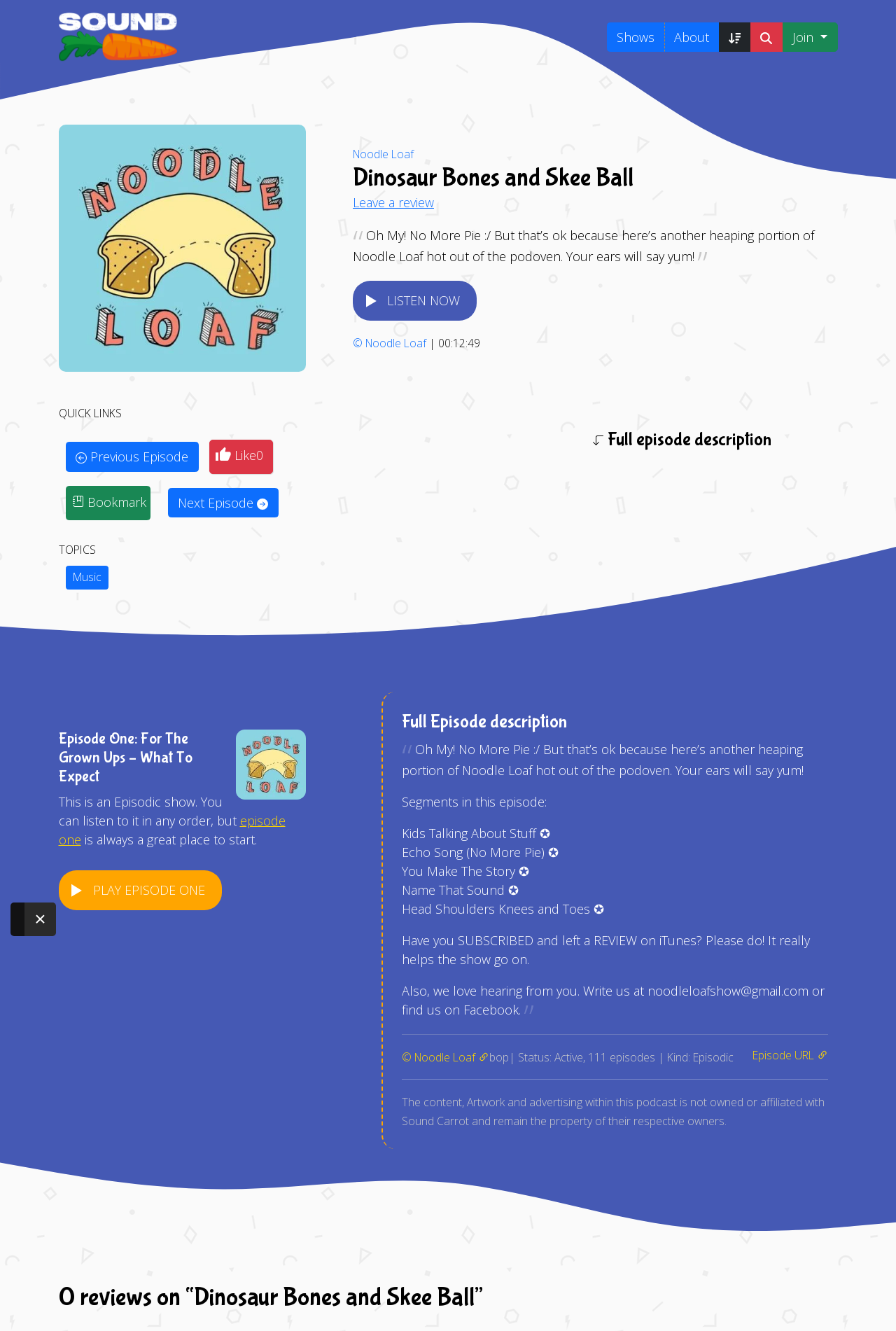Predict the bounding box of the UI element that fits this description: "Noodle Loaf".

[0.394, 0.11, 0.462, 0.121]